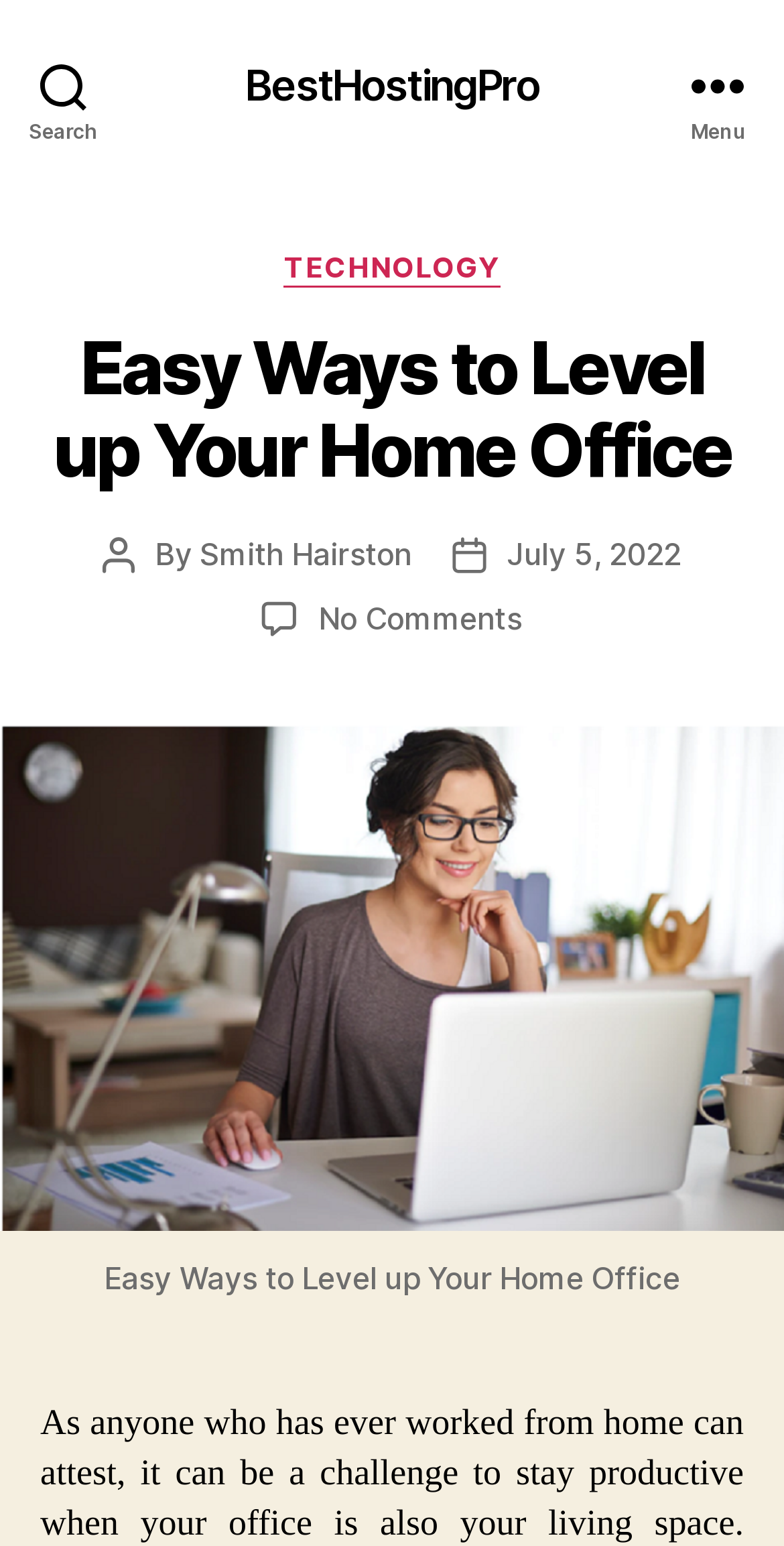Write an extensive caption that covers every aspect of the webpage.

The webpage is about "Easy Ways to Level up Your Home Office". At the top left, there is a search button. Next to it, there is a link to "BestHostingPro". On the top right, there is a menu button. 

When the menu button is expanded, a header section appears below it, taking up the full width of the page. This section contains a "Categories" label, a link to "TECHNOLOGY", and a heading that repeats the title "Easy Ways to Level up Your Home Office". Below the heading, there is information about the post, including the author "Smith Hairston" and the post date "July 5, 2022". There is also a link to comments, indicating that there are no comments on the post.

Below the header section, there is a large figure that takes up most of the page, with a figcaption at the bottom. The meta description suggests that the content of the page is about the challenges of working from home and how to stay productive in a home office setting.